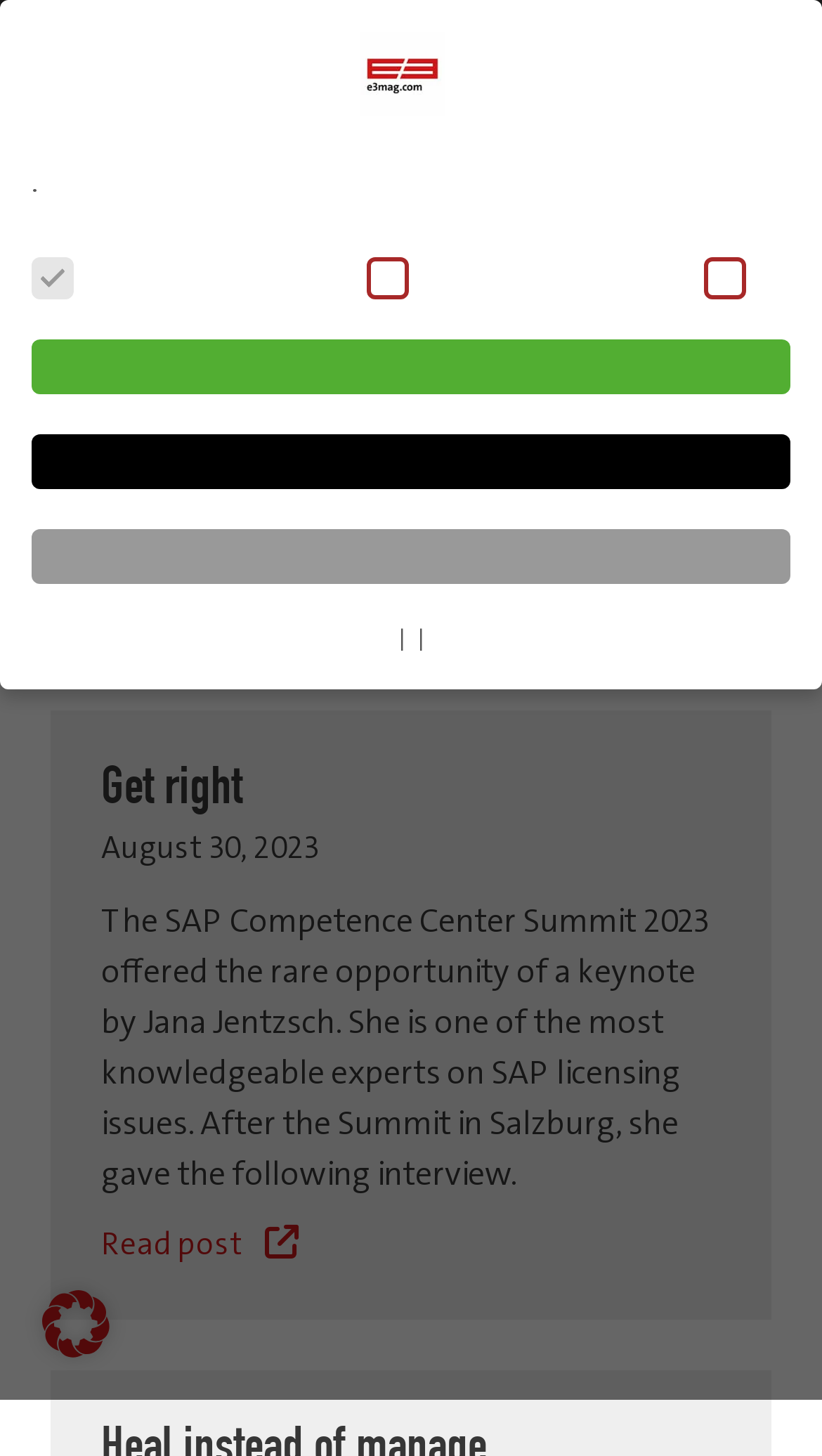Identify the bounding box for the UI element described as: "parent_node: Search ... name="s" placeholder="Search..."". Ensure the coordinates are four float numbers between 0 and 1, formatted as [left, top, right, bottom].

[0.706, 0.114, 0.886, 0.165]